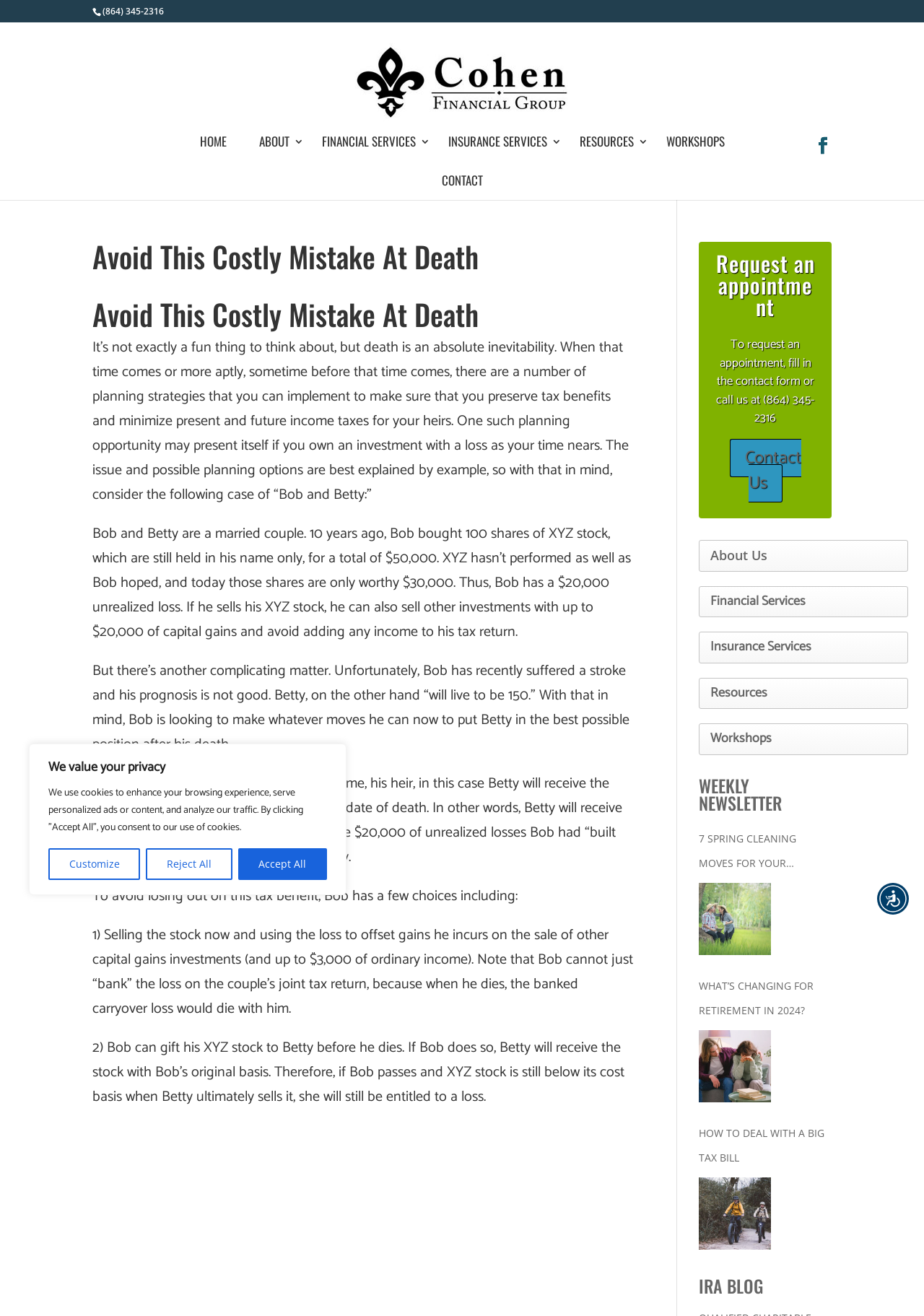Please determine the bounding box of the UI element that matches this description: Customize. The coordinates should be given as (top-left x, top-left y, bottom-right x, bottom-right y), with all values between 0 and 1.

[0.052, 0.645, 0.152, 0.669]